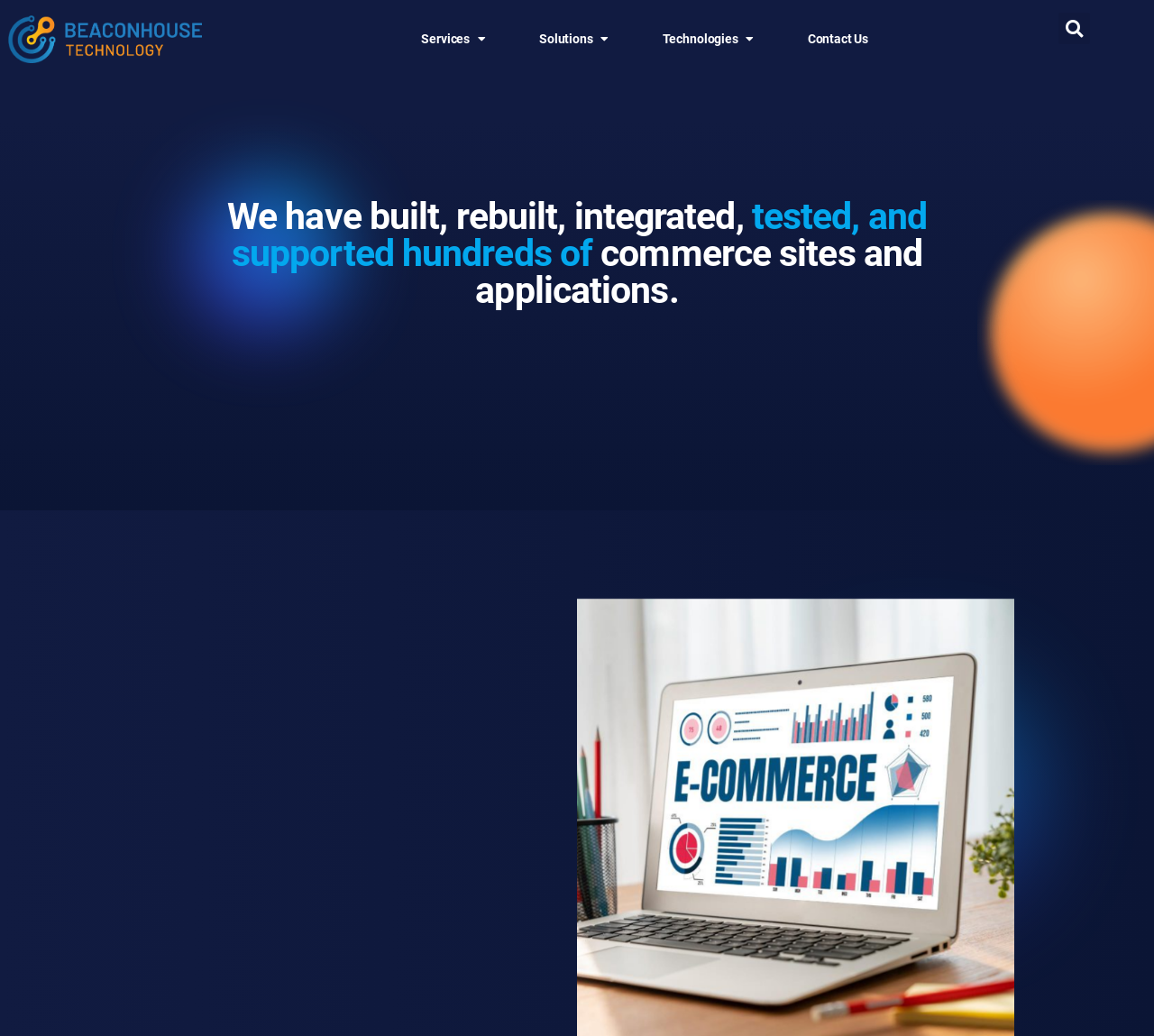Review the image closely and give a comprehensive answer to the question: What is the purpose of the company's full-service product development?

The company provides full-service product development to keep their clients ahead of the competition and to keep the process transparent, ensuring that clients receive comprehensive support throughout the product development process.